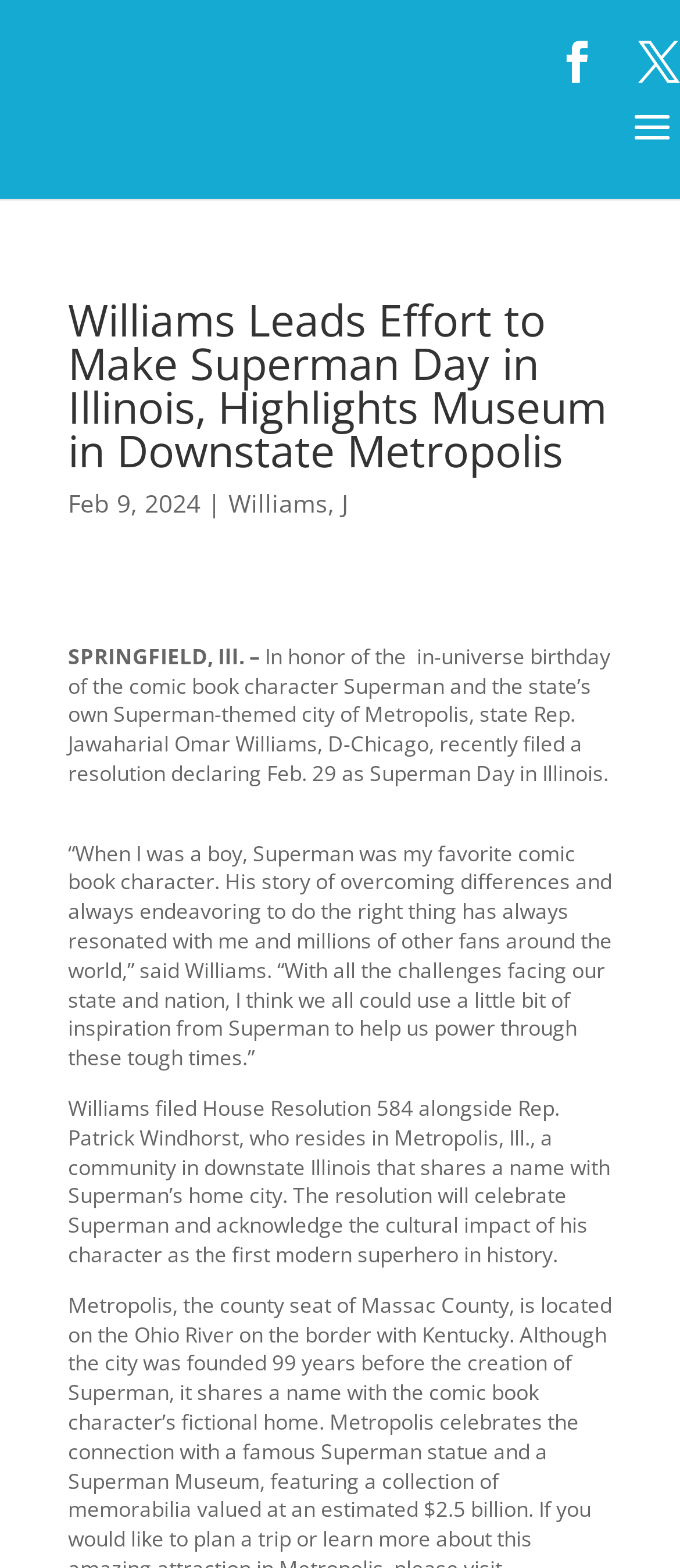Provide the bounding box coordinates of the HTML element this sentence describes: "Williams, J". The bounding box coordinates consist of four float numbers between 0 and 1, i.e., [left, top, right, bottom].

[0.336, 0.31, 0.513, 0.331]